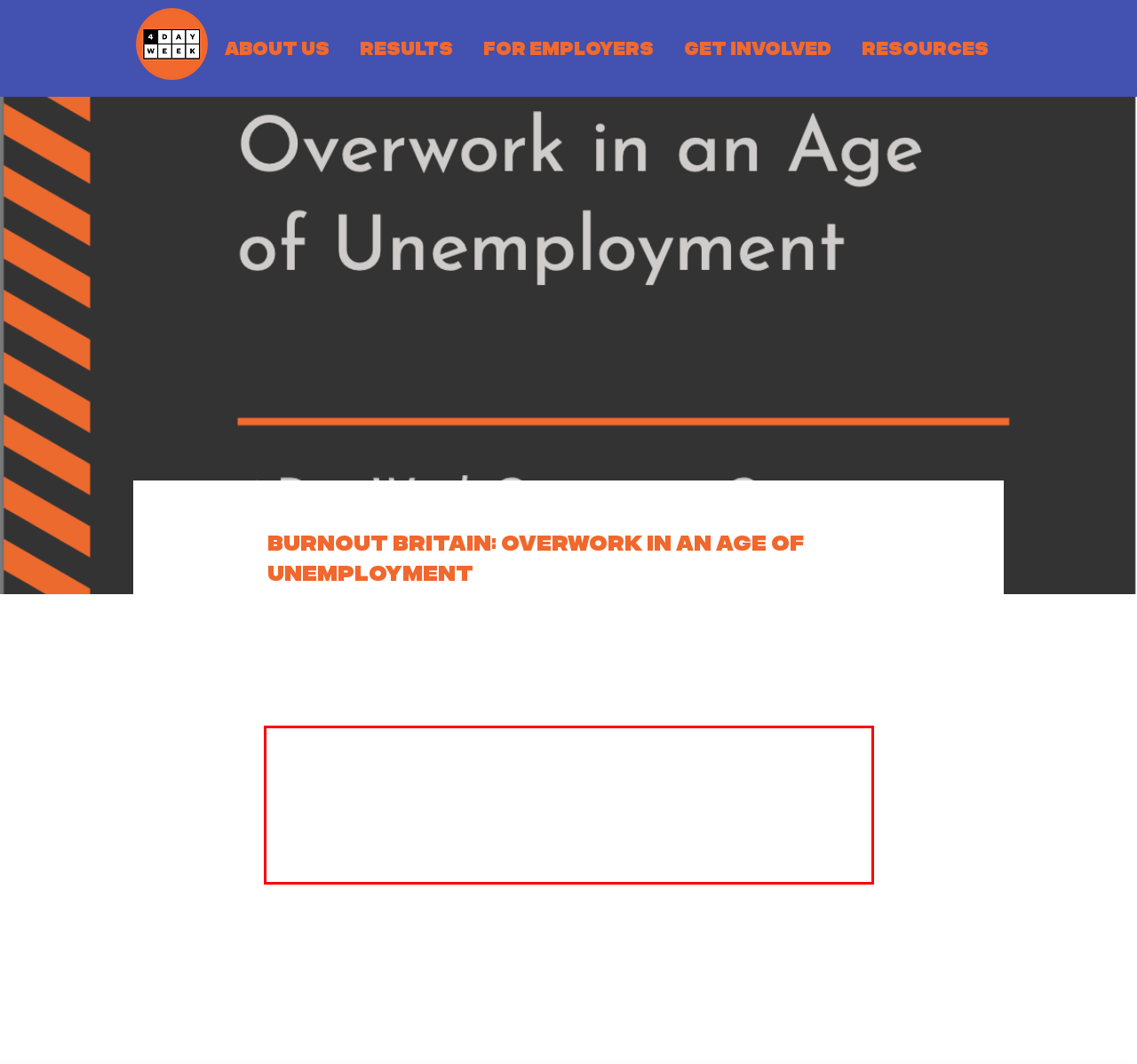The screenshot provided shows a webpage with a red bounding box. Apply OCR to the text within this red bounding box and provide the extracted content.

A report on the impact of Covid-19 on overwork, mental health and burnout. The report found that since the start of the pandemic, mental health has deteriorated further. In contrast to common narratives, this is because many are people working longer hours as a result of crisis, not shorter. REPORT by the 4 Day Week Campaign, Compass and Autonomy - October 2020